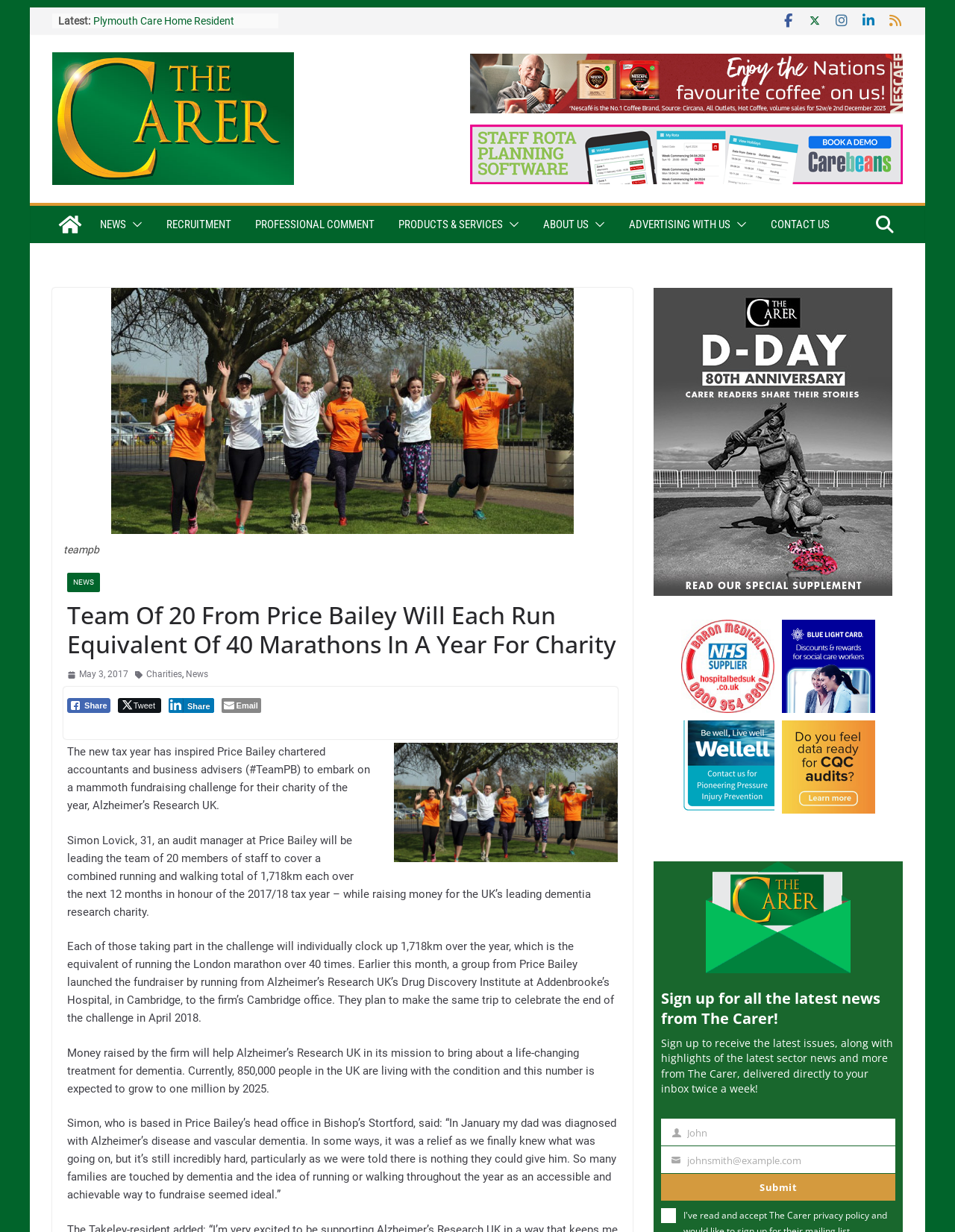Please determine the bounding box coordinates of the element's region to click for the following instruction: "Click on the 'NEWS' link".

[0.105, 0.173, 0.132, 0.191]